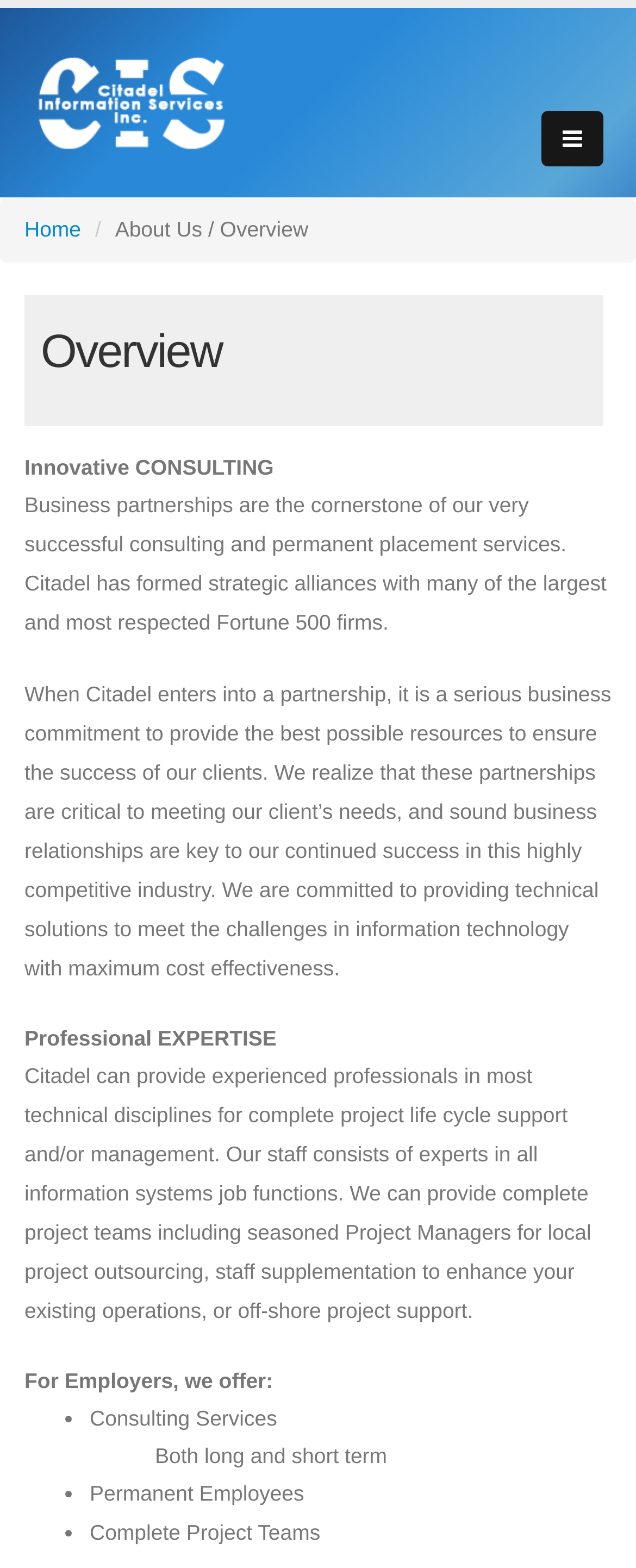What is the company name displayed on the webpage?
Answer with a single word or short phrase according to what you see in the image.

Citadel